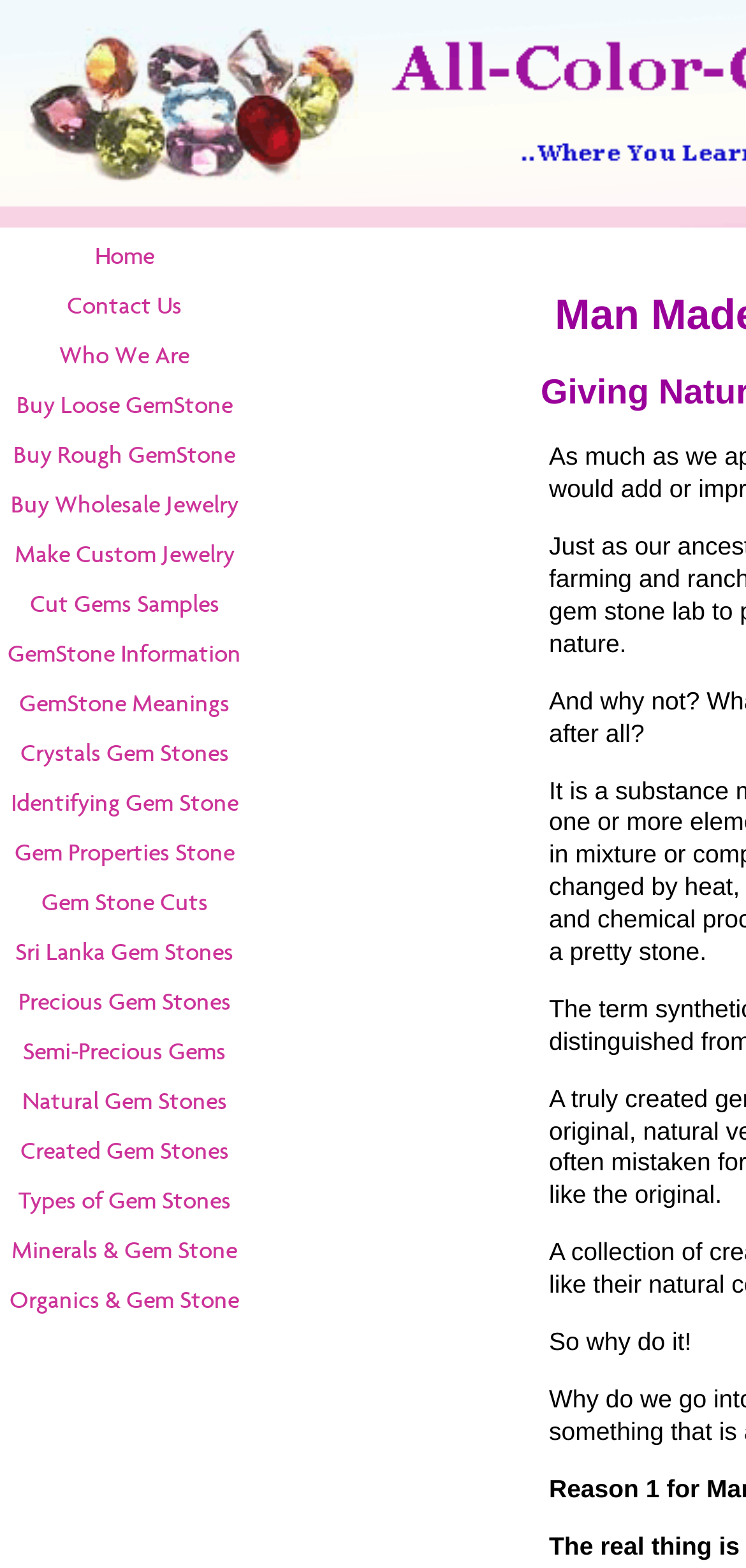What is the text next to the 'Created Gem Stones' link?
Please use the visual content to give a single word or phrase answer.

So why do it!